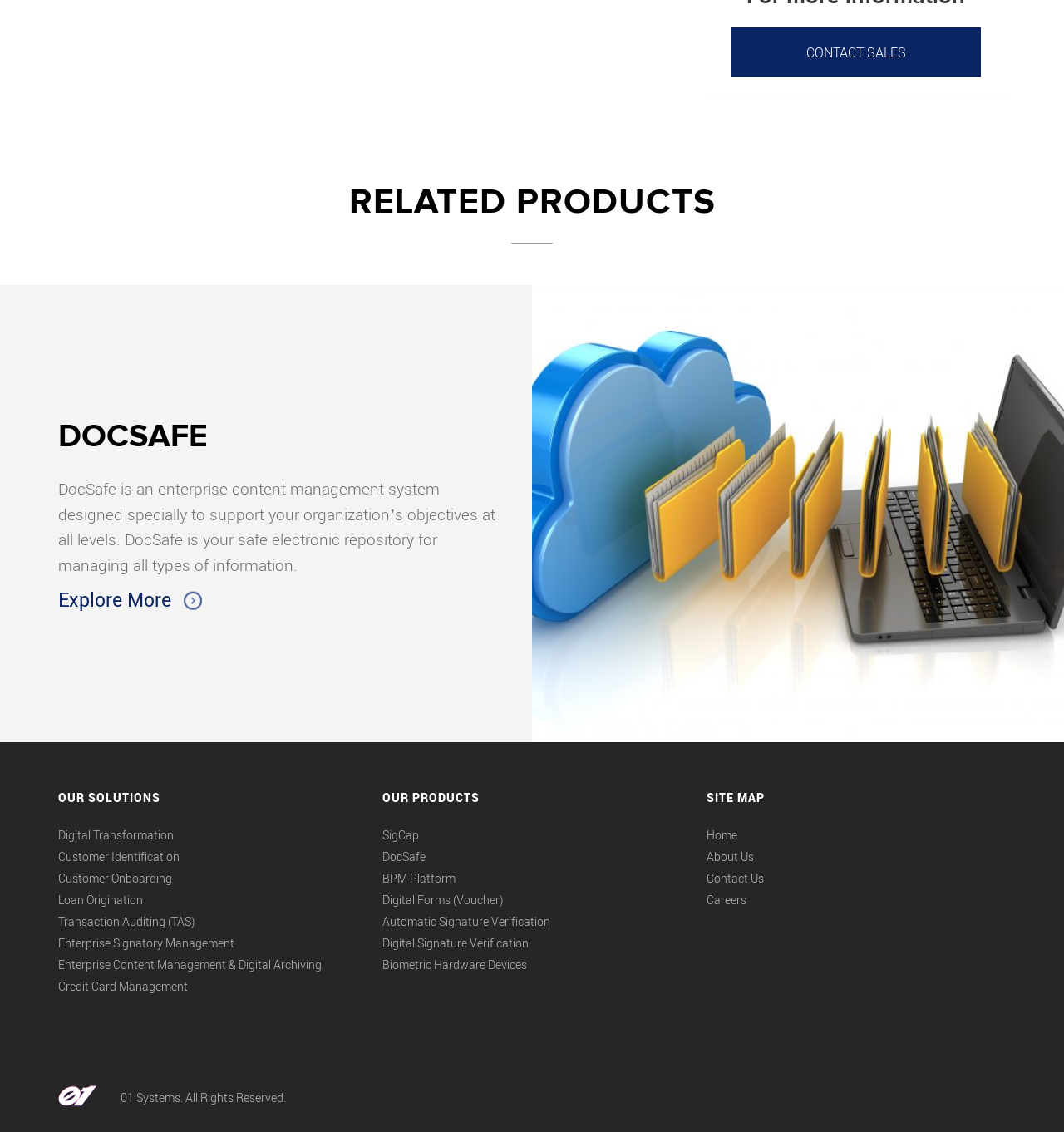Give a succinct answer to this question in a single word or phrase: 
What is the name of the enterprise content management system?

DocSafe